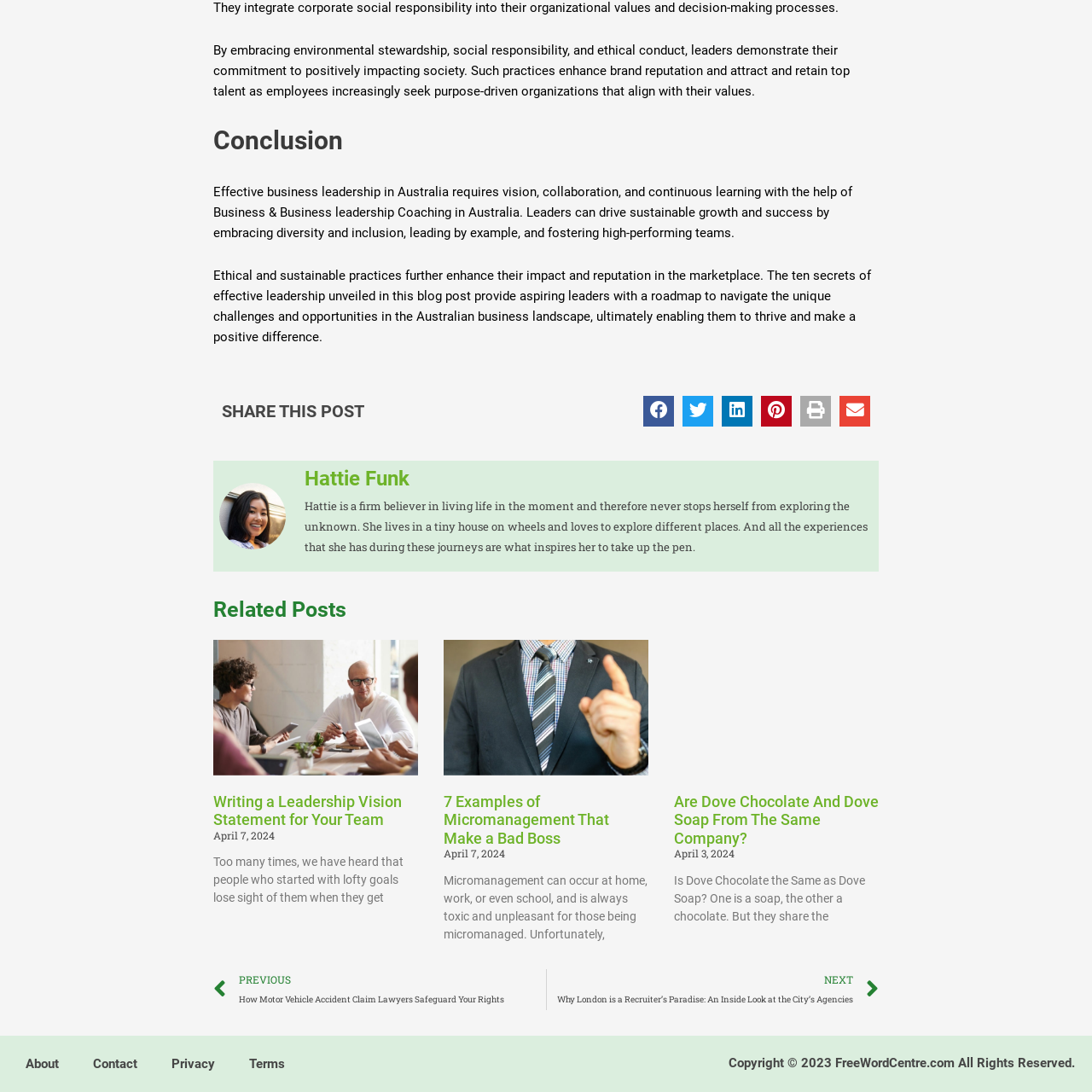What is the main topic of this webpage?
Provide a concise answer using a single word or phrase based on the image.

Leadership